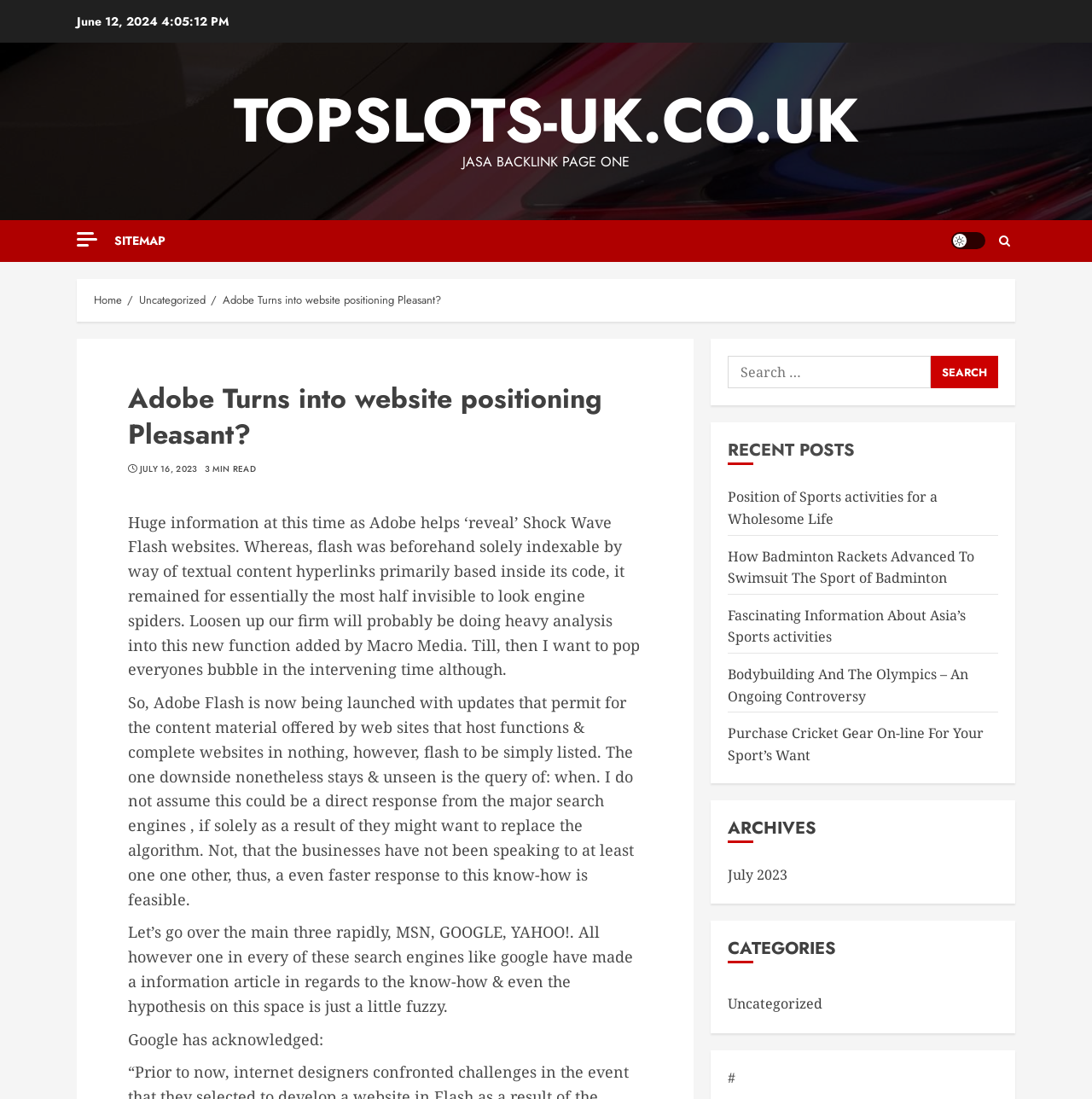Find the bounding box coordinates of the clickable area required to complete the following action: "Click the 'TOPSLOTS-UK.CO.UK' link".

[0.214, 0.069, 0.786, 0.15]